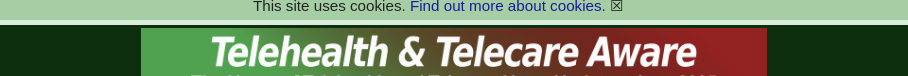Describe all the aspects of the image extensively.

The image features the logo of "Telehealth & Telecare Aware," prominently displayed at the top of a webpage. The logo is styled in bold text, with "Telehealth" and "Telecare" set in white against a vibrant red background, while "Aware" is presented in white on a dark green strip below. This design emphasizes the focus on healthcare technologies and services. The overall aesthetic highlights the organization's commitment to raising awareness about telehealth and telecare solutions. The logo serves as a key branding element for the website, which centers on news and insights related to telehealth advancements and care initiatives.